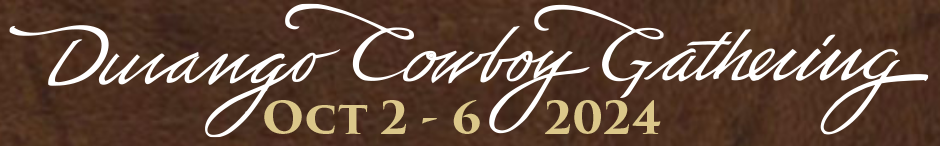Analyze the image and deliver a detailed answer to the question: What are the dates of the event?

The dates of the event are highlighted below the title, inviting attendees to save the date for this vibrant celebration of cowboy heritage and community spirit. The specific dates mentioned are OCT 2 - 6 2024.